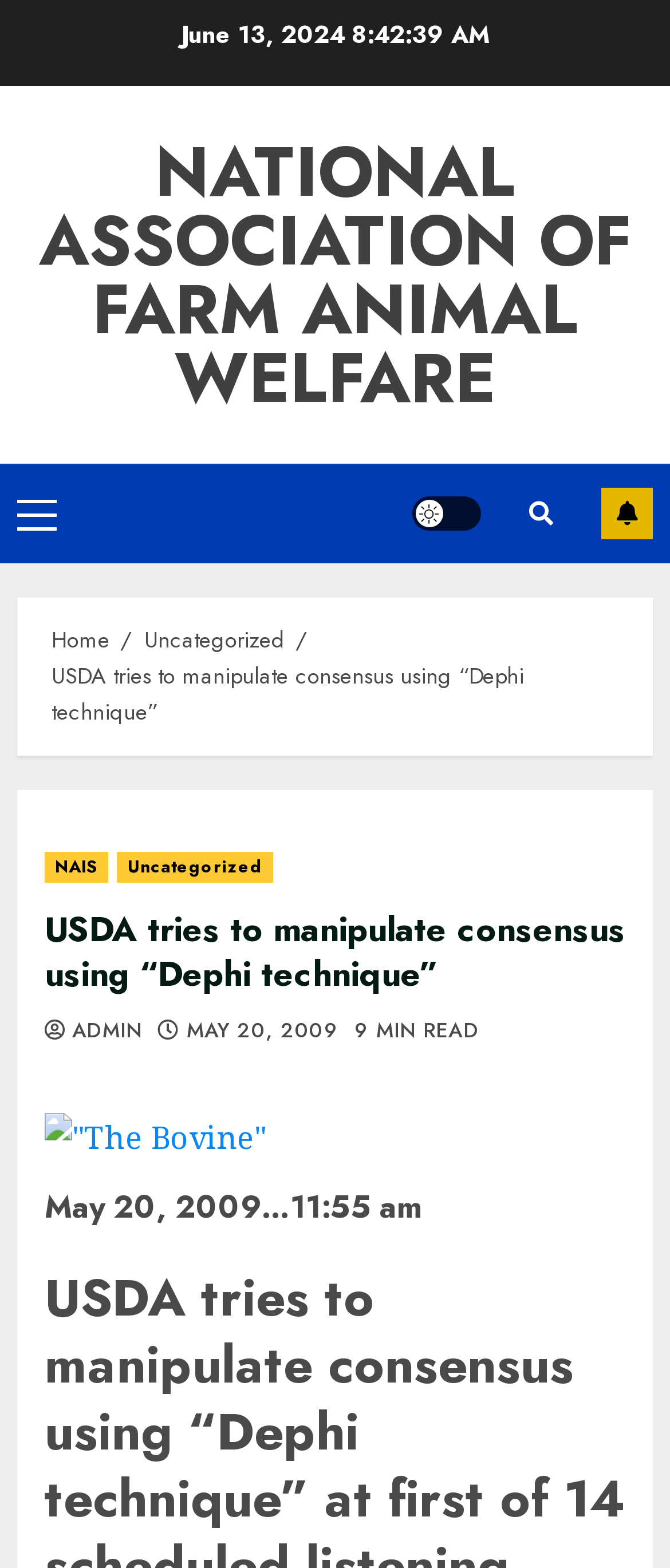Pinpoint the bounding box coordinates of the clickable element to carry out the following instruction: "Click on the 'NAIS' link."

[0.067, 0.544, 0.163, 0.563]